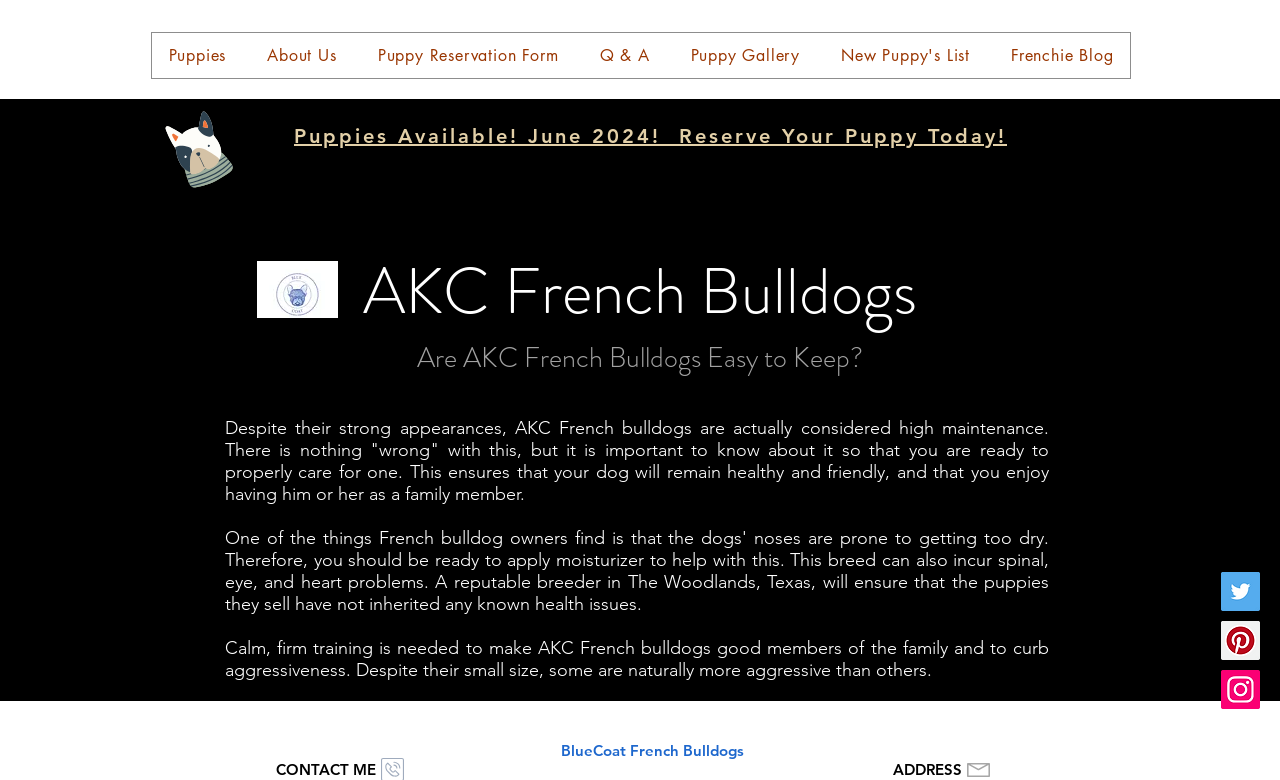Using the description "Puppies", predict the bounding box of the relevant HTML element.

[0.119, 0.042, 0.19, 0.1]